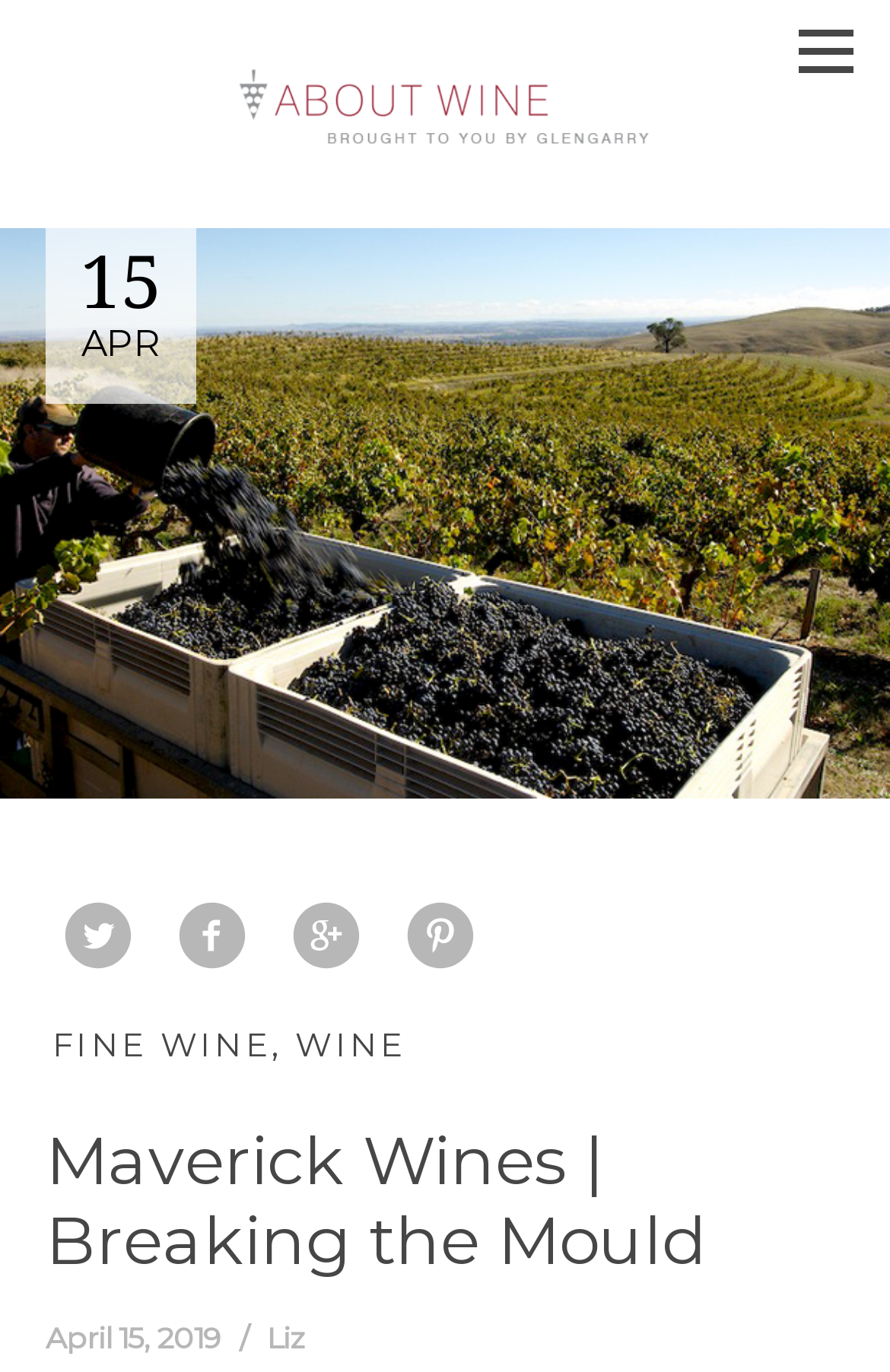Write a detailed summary of the webpage, including text, images, and layout.

The webpage is about Maverick Wines, with a focus on breaking the mold in the wine industry. At the top, there is a link and an image, which appears to be a logo or a banner. Below the logo, there is a header section that spans the entire width of the page. Within this section, there are several links to share the post on various social media platforms, including Twitter, Facebook, and others, each accompanied by a small icon.

To the right of the social media links, there are two prominent links, "FINE WINE" and "WINE", which may be categories or subheadings. Below these links, there is a large heading that reads "Maverick Wines | Breaking the Mould", which is centered on the page.

Further down, there is a section that appears to be a blog post or an article, with a date "April 15, 2019" and an author's name "Liz". There are no images in this section, but there may be text content that is not described in the accessibility tree.